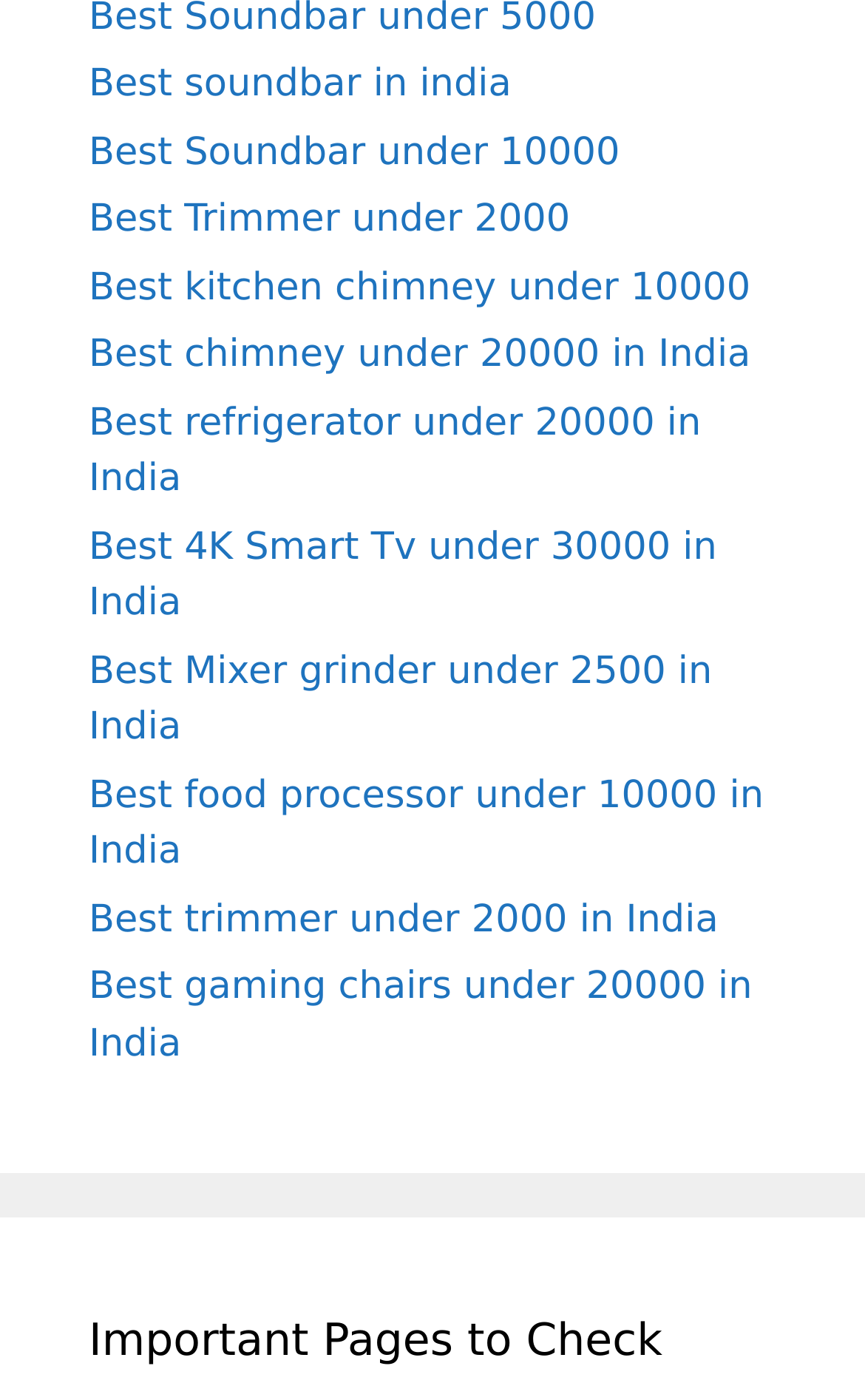Identify the bounding box coordinates of the section to be clicked to complete the task described by the following instruction: "Explore the best gaming chairs under 20000 in India". The coordinates should be four float numbers between 0 and 1, formatted as [left, top, right, bottom].

[0.103, 0.69, 0.87, 0.762]